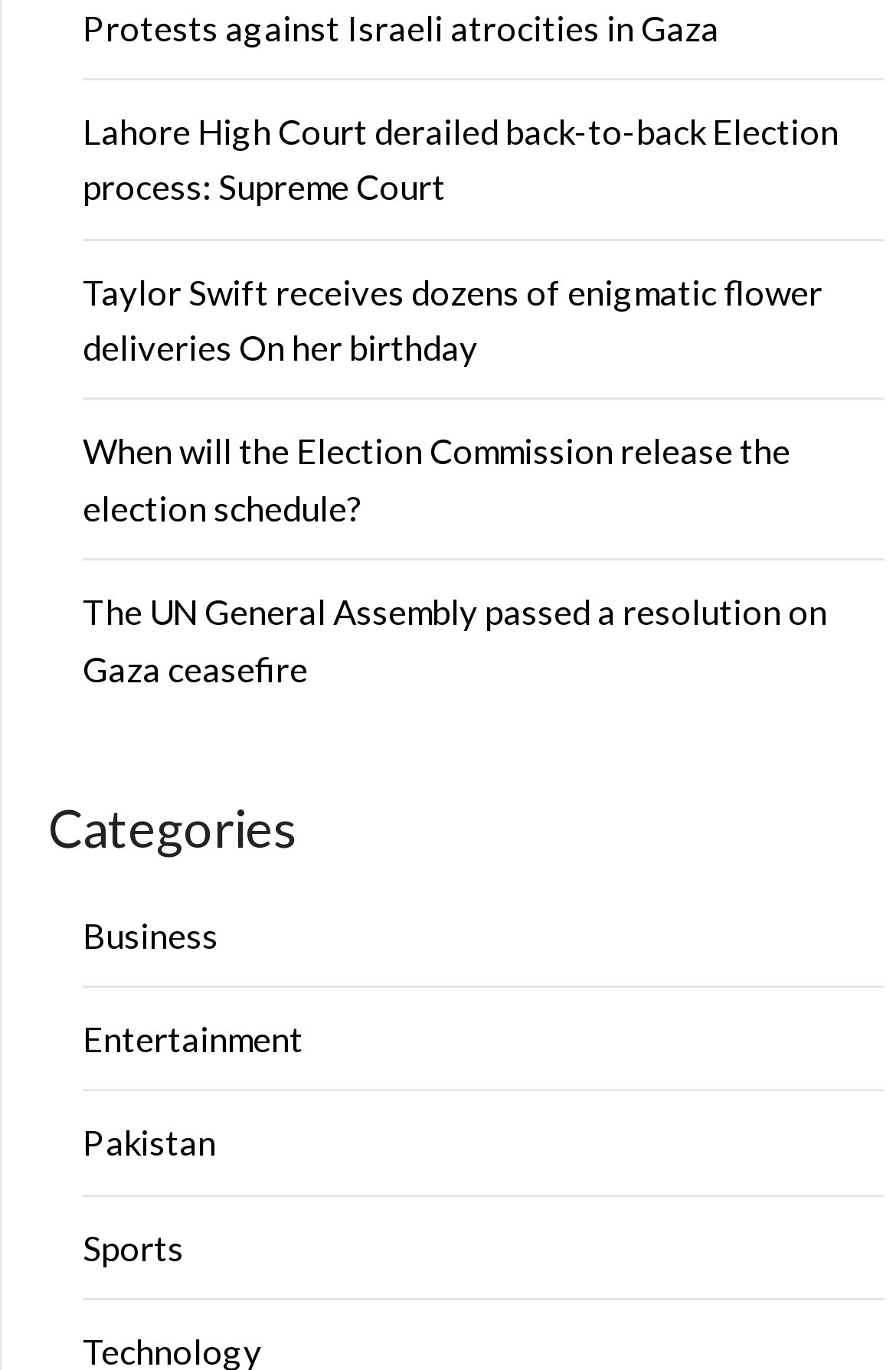Determine the bounding box coordinates of the section to be clicked to follow the instruction: "Read about the UN General Assembly's resolution on Gaza ceasefire". The coordinates should be given as four float numbers between 0 and 1, formatted as [left, top, right, bottom].

[0.092, 0.431, 0.923, 0.502]